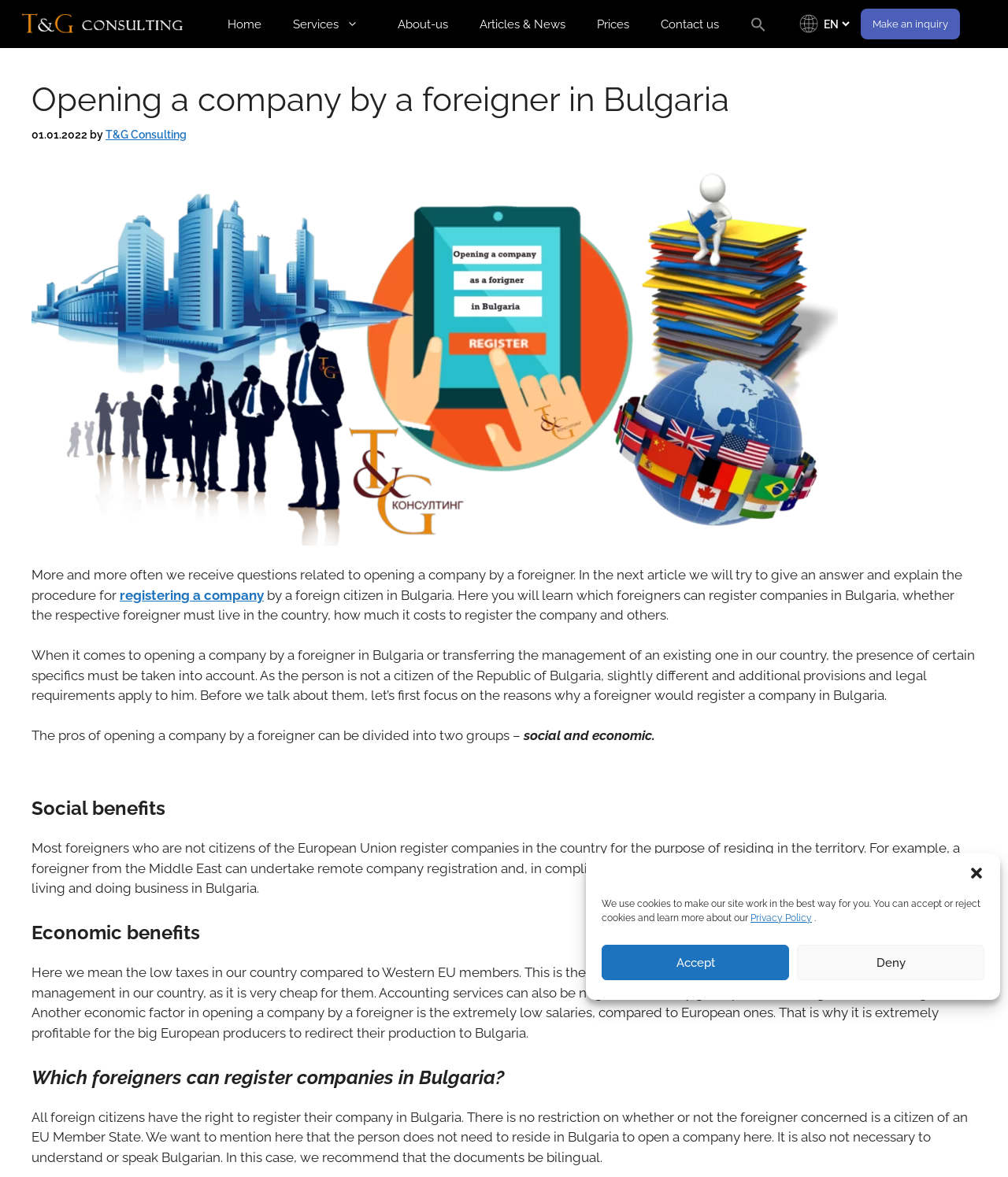Determine the webpage's heading and output its text content.

Opening a company by a foreigner in Bulgaria